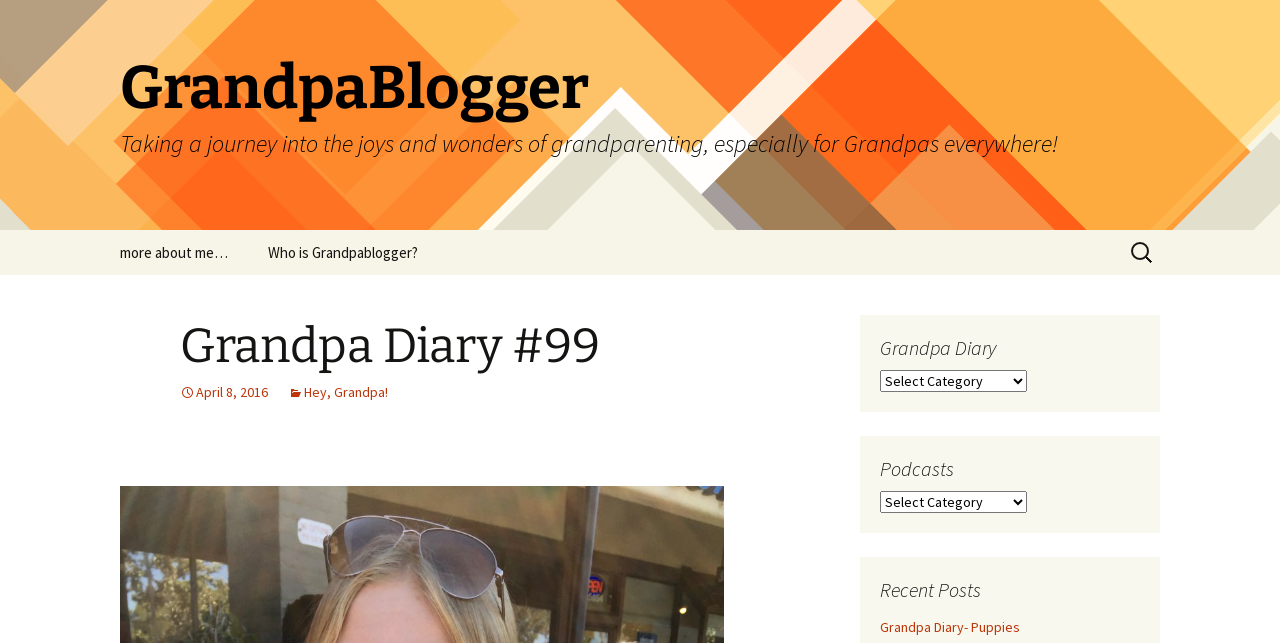Determine the bounding box coordinates of the clickable region to carry out the instruction: "Go to Grandpa Diary #99".

[0.141, 0.49, 0.612, 0.587]